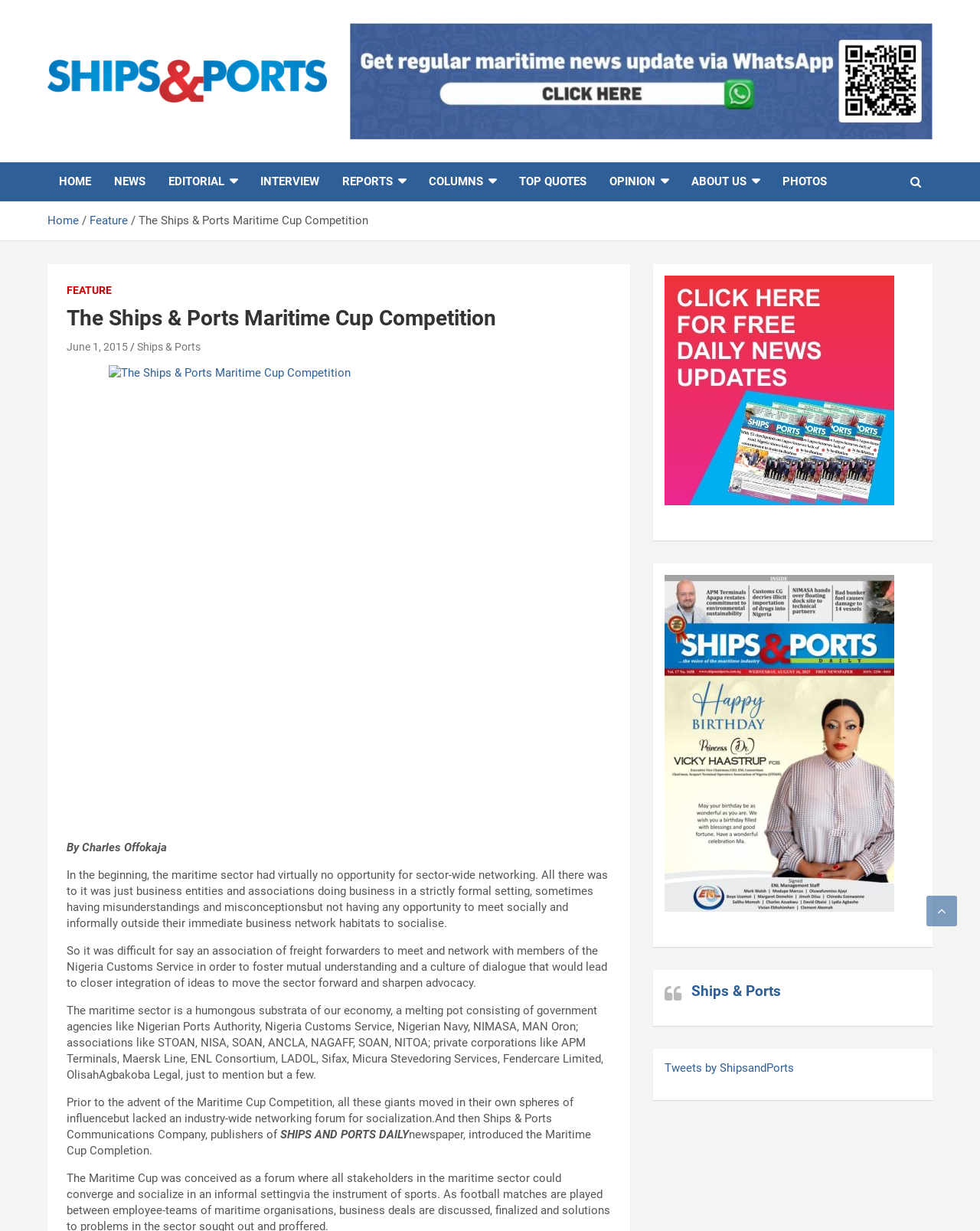Please find the bounding box coordinates of the element that must be clicked to perform the given instruction: "Follow Ships & Ports on Twitter". The coordinates should be four float numbers from 0 to 1, i.e., [left, top, right, bottom].

[0.678, 0.862, 0.81, 0.873]